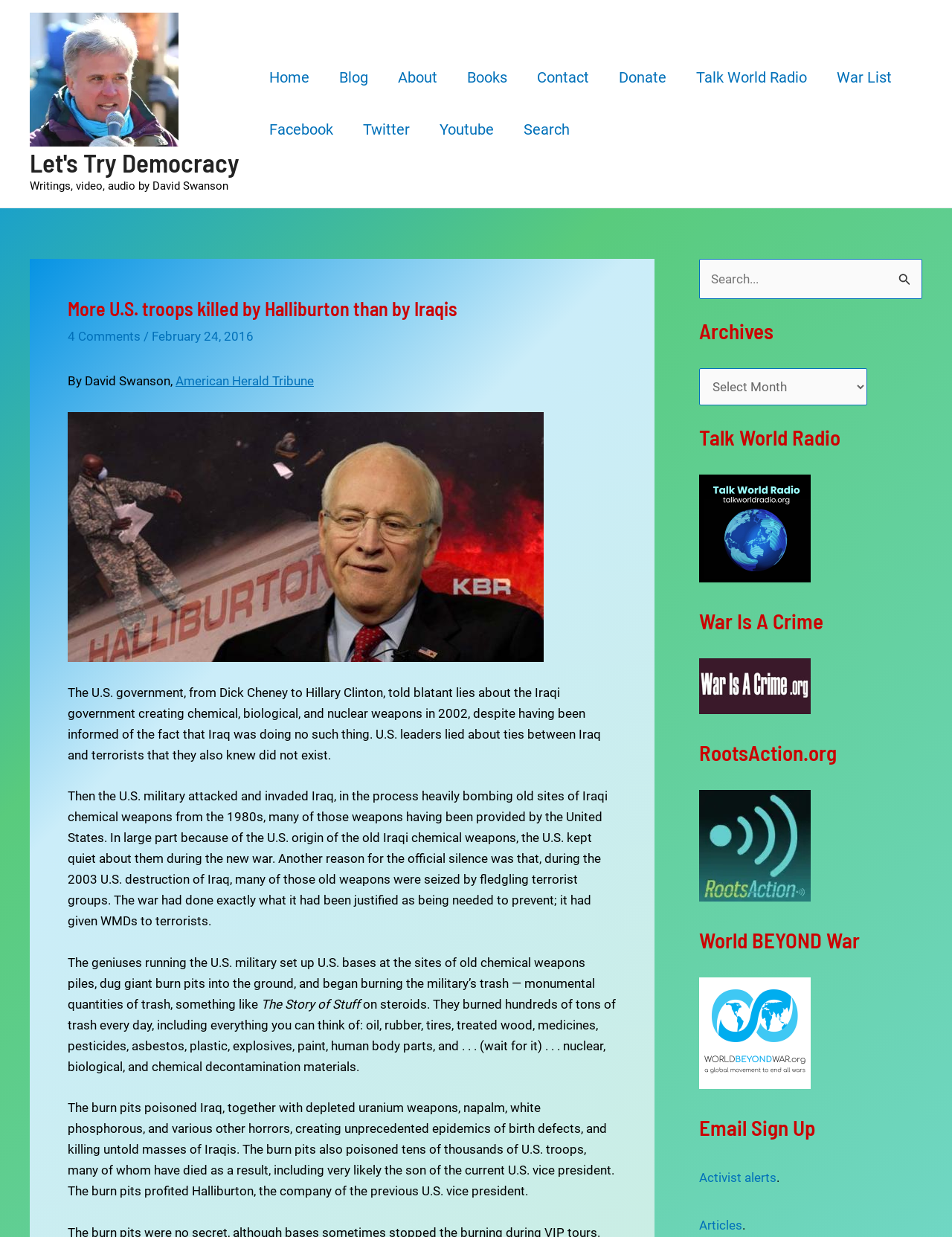Answer the question below with a single word or a brief phrase: 
How many social media links are there?

3